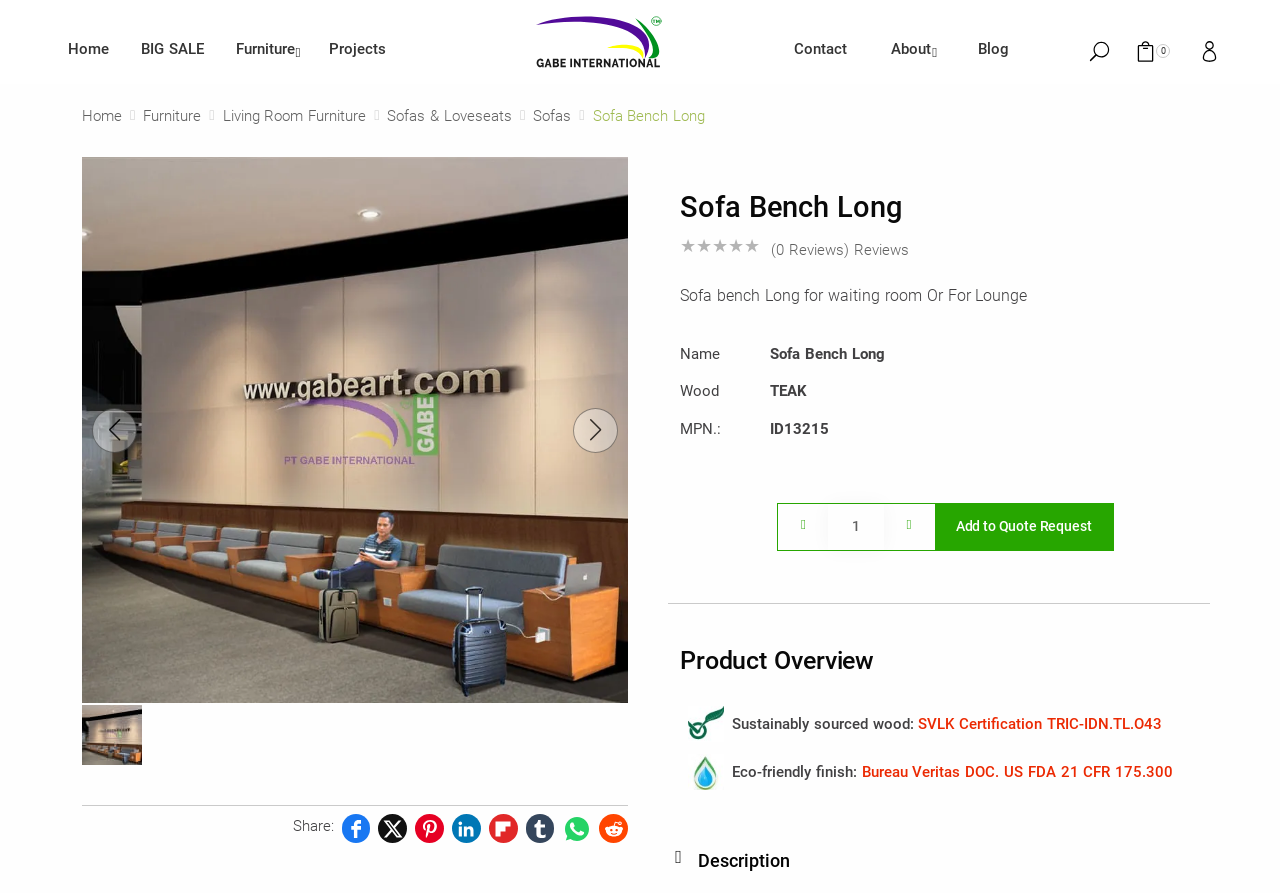What is the name of the furniture manufacturer?
Using the image as a reference, deliver a detailed and thorough answer to the question.

I found the answer by looking at the top-left corner of the webpage, where there is a link with the text 'Gabe International Furniture Manufacturer'. This suggests that Gabe International is the manufacturer of the furniture.